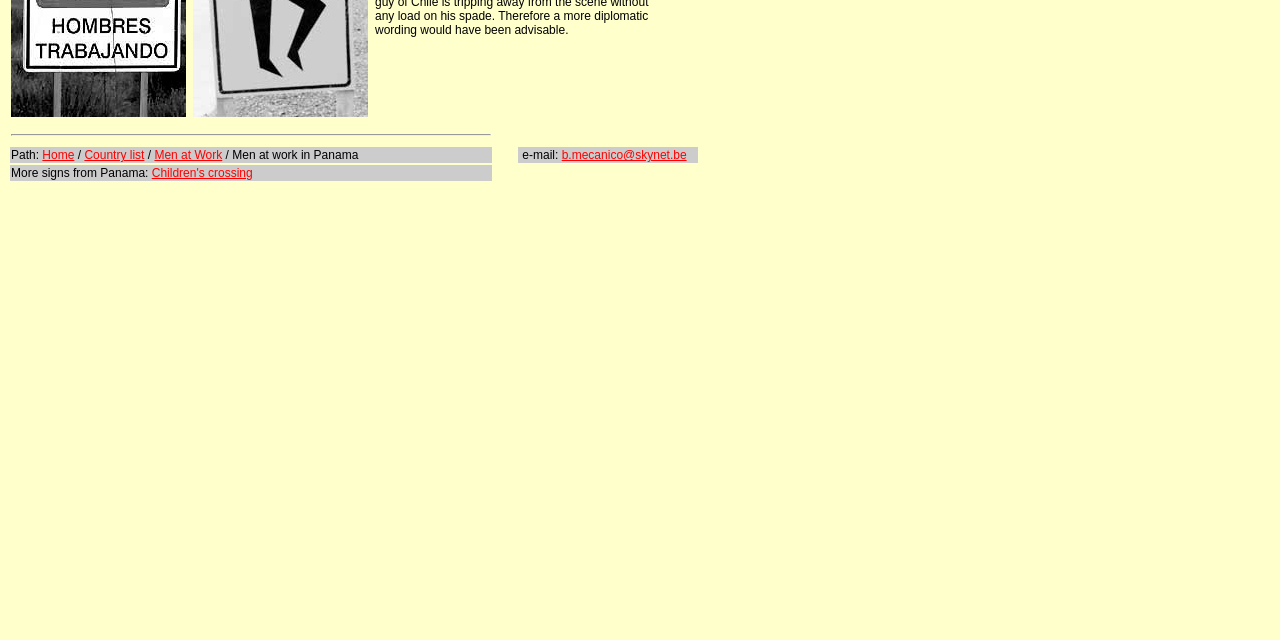For the following element description, predict the bounding box coordinates in the format (top-left x, top-left y, bottom-right x, bottom-right y). All values should be floating point numbers between 0 and 1. Description: Home

[0.033, 0.232, 0.058, 0.254]